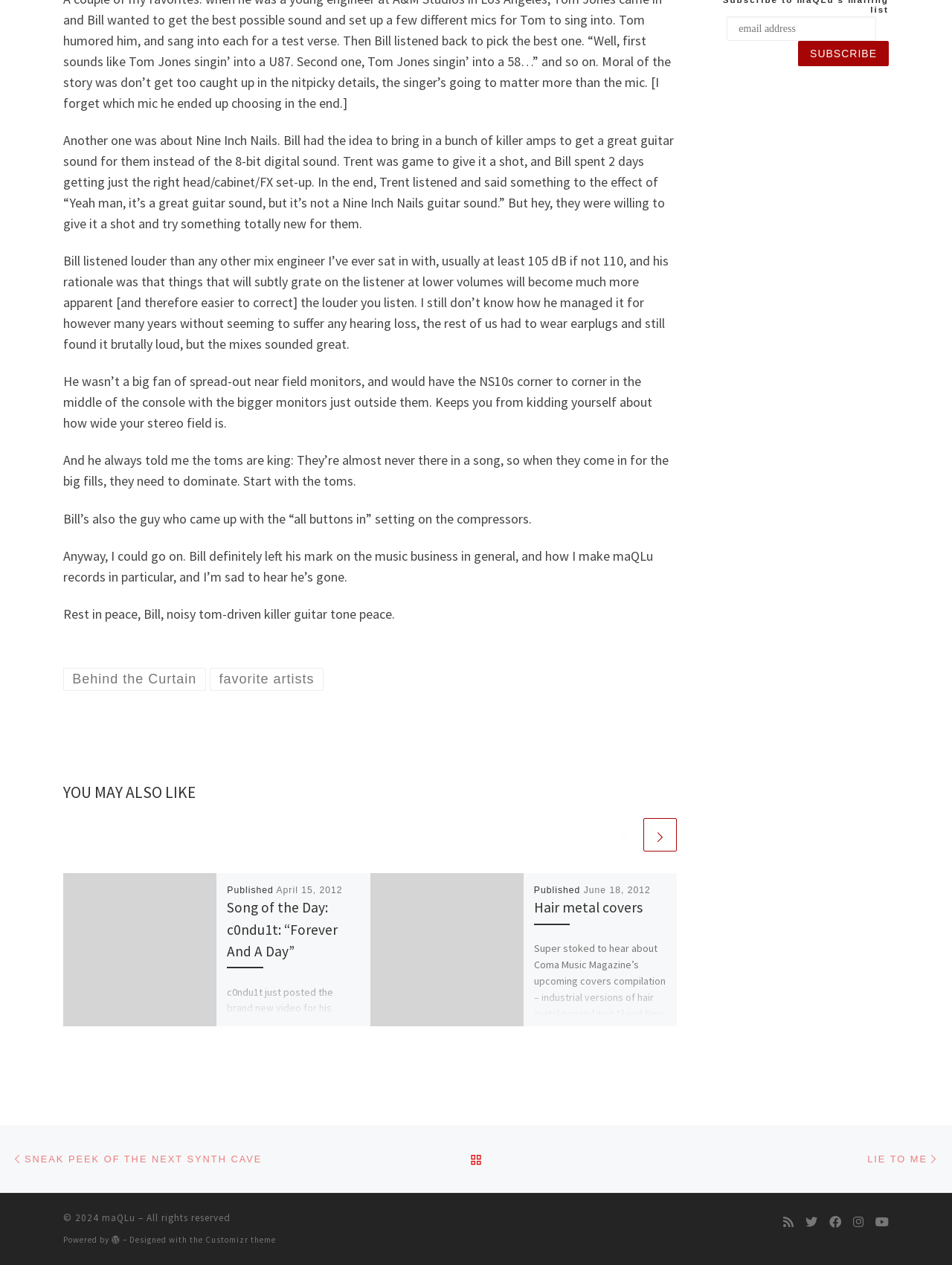Provide the bounding box coordinates for the UI element that is described as: "Lie to Me".

[0.911, 0.9, 0.988, 0.932]